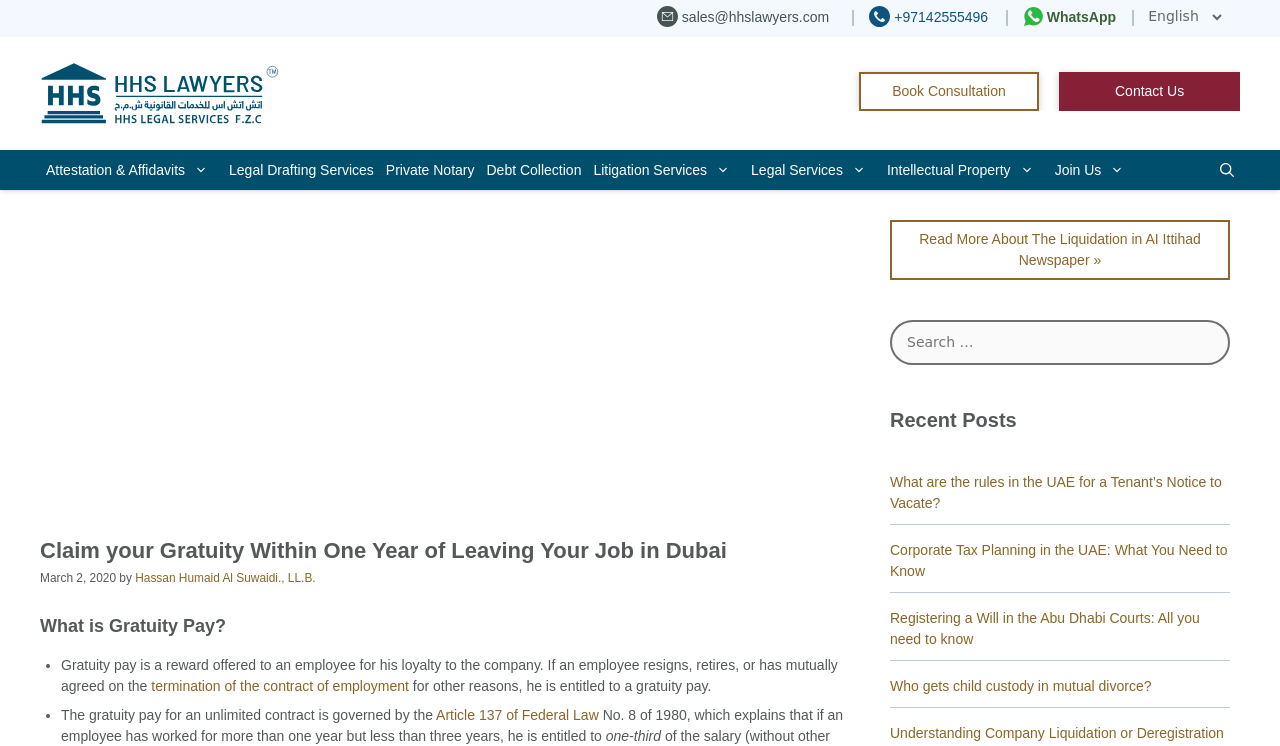Who is the author of the article?
Kindly offer a comprehensive and detailed response to the question.

I found the author's name by looking at the bottom of the article, where there is a section with the author's name and date of publication. The author's name is listed as 'Hassan Humaid Al Suwaidi., LL.B.'.